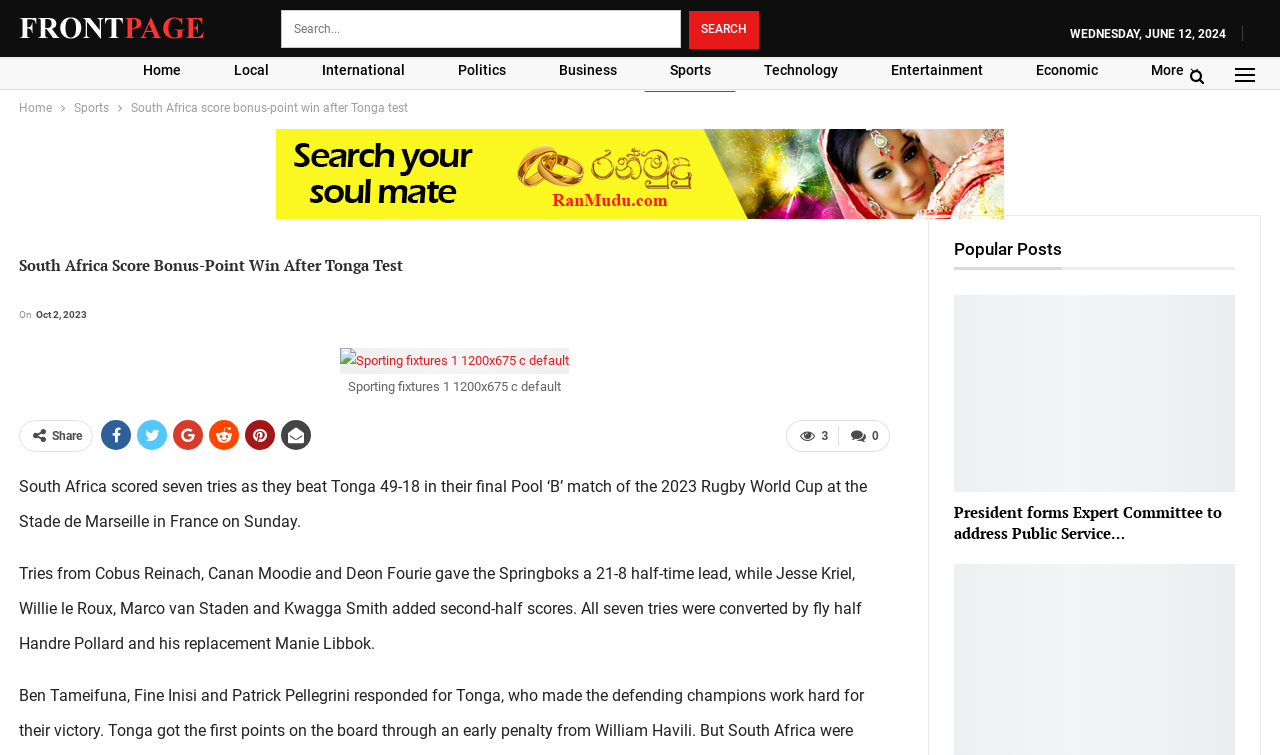Can you find the bounding box coordinates for the element that needs to be clicked to execute this instruction: "Read more about Sports"? The coordinates should be given as four float numbers between 0 and 1, i.e., [left, top, right, bottom].

[0.504, 0.062, 0.575, 0.125]